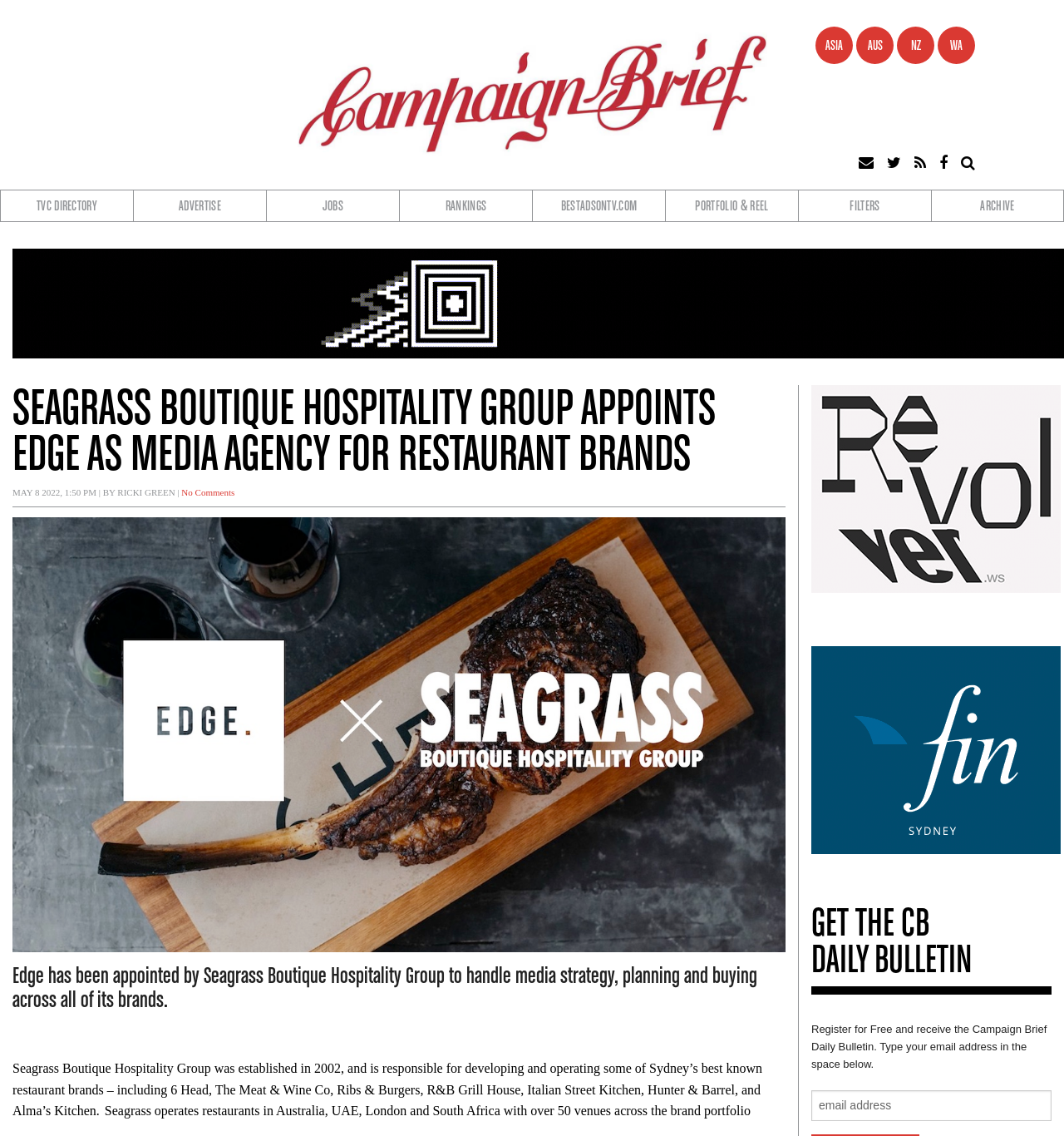What is the purpose of the textbox at the bottom of the webpage?
From the image, respond with a single word or phrase.

To register for the Campaign Brief Daily Bulletin